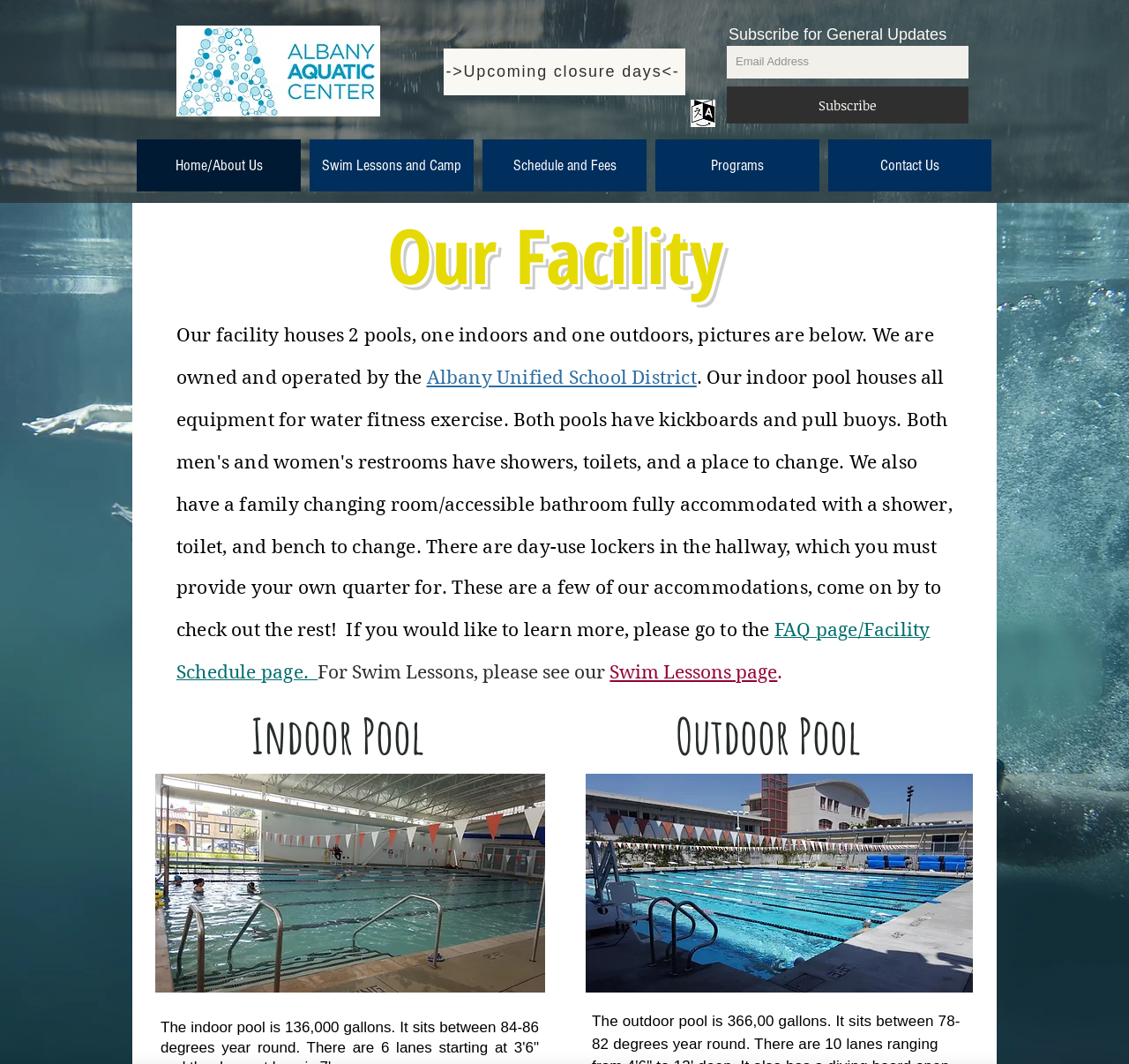Extract the main title from the webpage and generate its text.

Our facility houses 2 pools, one indoors and one outdoors, pictures are below. We are owned and operated by the Albany Unified School District. Our indoor pool houses all equipment for water fitness exercise. Both pools have kickboards and pull buoys. Both men's and women's restrooms have showers, toilets, and a place to change. We also have a family changing room/accessible bathroom fully accommodated with a shower, toilet, and bench to change. There are day-use lockers in the hallway, which you must provide your own quarter for. These are a few of our accommodations, come on by to check out the rest!  If you would like to learn more, please go to the FAQ page/Facility Schedule page.  For Swim Lessons, please see our Swim Lessons page.